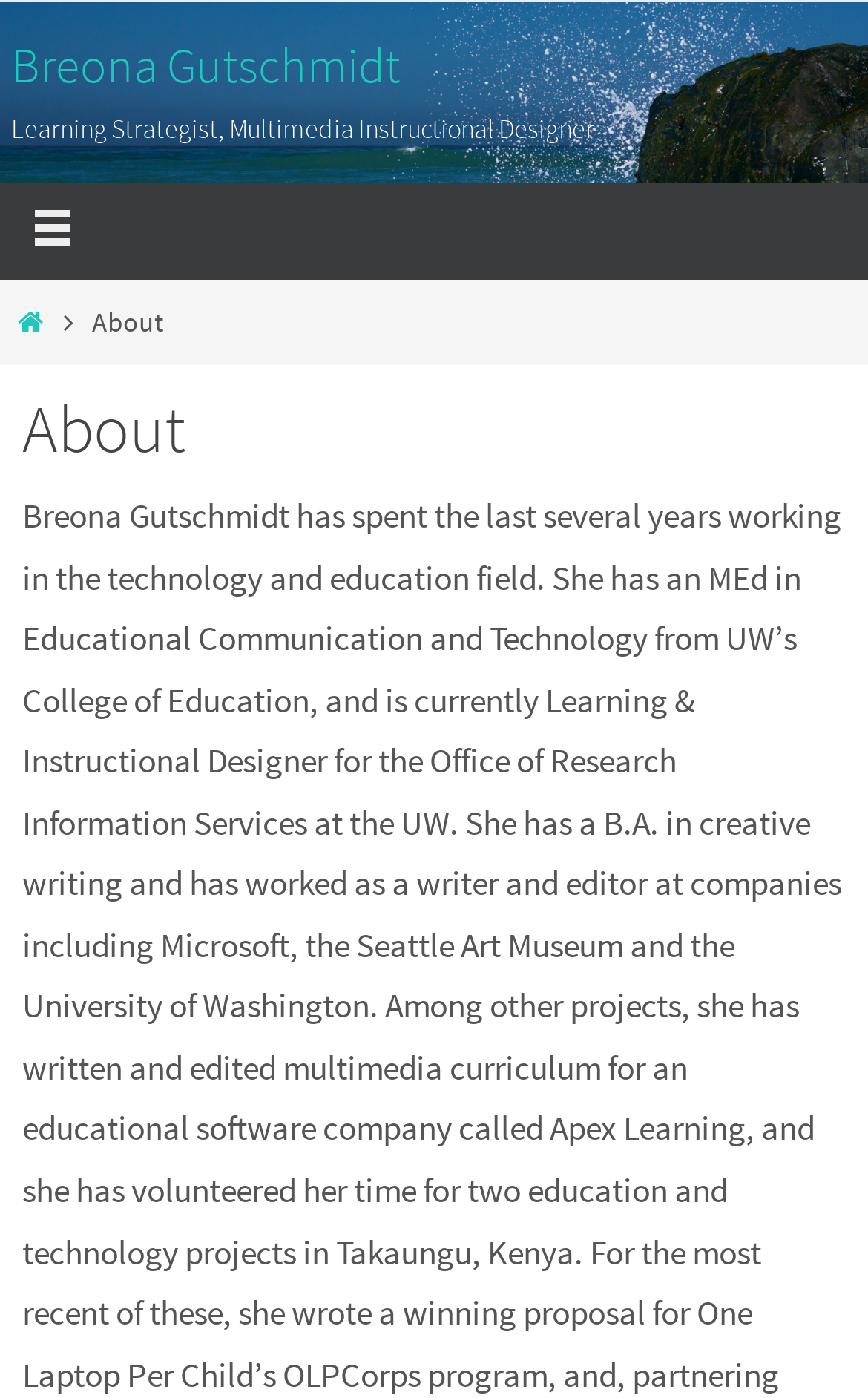Predict the bounding box of the UI element that fits this description: "Breona Gutschmidt".

[0.013, 0.018, 0.462, 0.075]